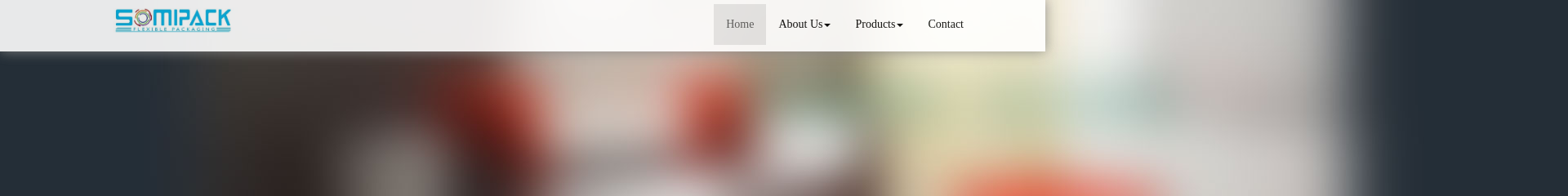Give an elaborate caption for the image.

The image features the logo of "Somipack," a company specializing in flexible packaging solutions, prominently displayed at the top left corner. The logo showcases a circular design with vibrant colors, symbolizing creativity and innovation. 

In the background, a blurred composition suggests a busy and dynamic environment, with indistinct shapes that might represent packaging products or materials, resonating with the company's focus on the packaging industry. The website's navigation bar contains links to essential sections such as 'Home,' 'About Us,' 'Products,' and 'Contact,' providing easy access to information about the company's offerings and background. 

This design illustrates the company's commitment to its online presence while inviting visitors to explore its range of flexible packaging products and services.